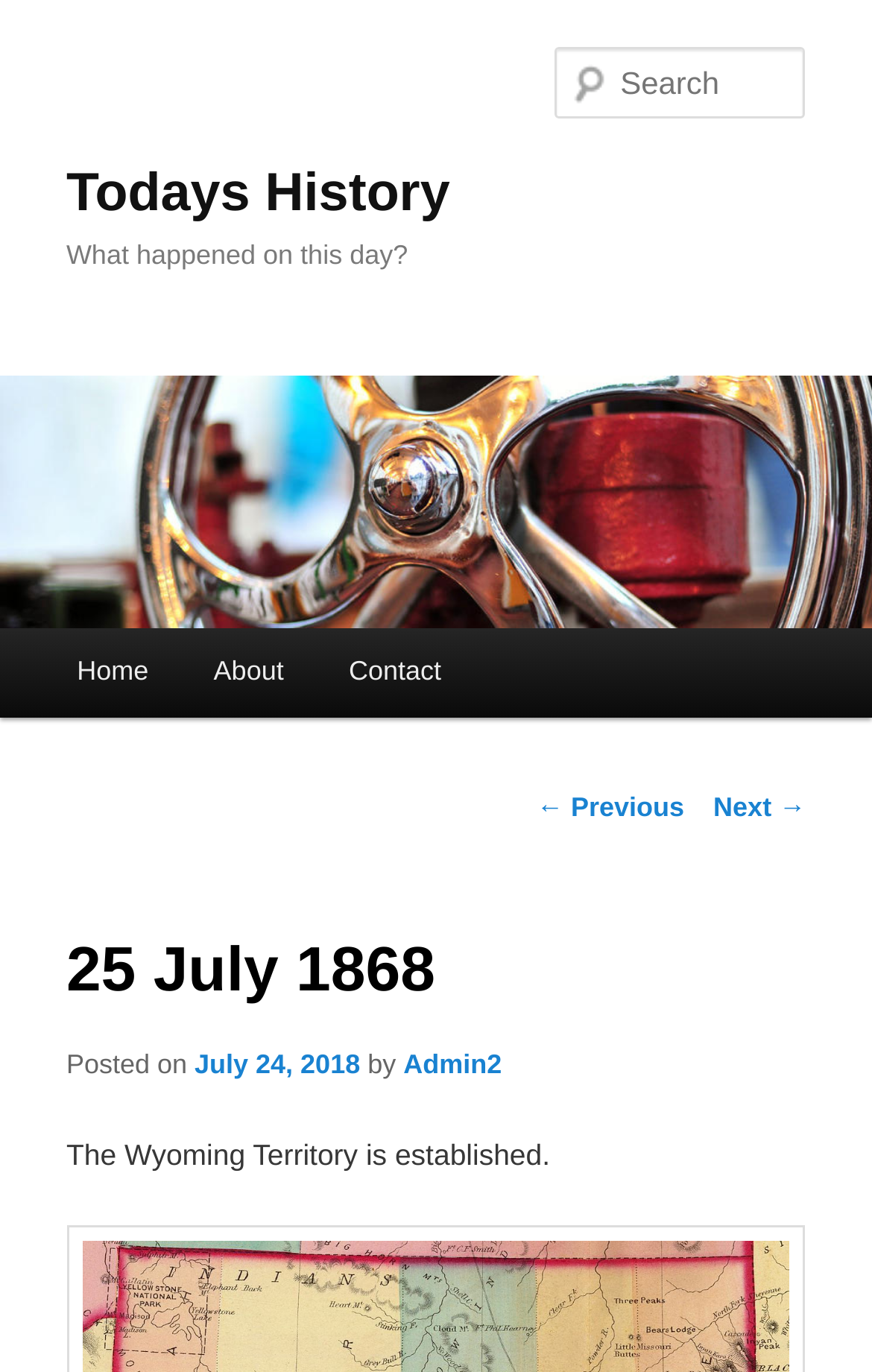Please identify the bounding box coordinates of the clickable element to fulfill the following instruction: "Go to home page". The coordinates should be four float numbers between 0 and 1, i.e., [left, top, right, bottom].

[0.051, 0.457, 0.208, 0.522]